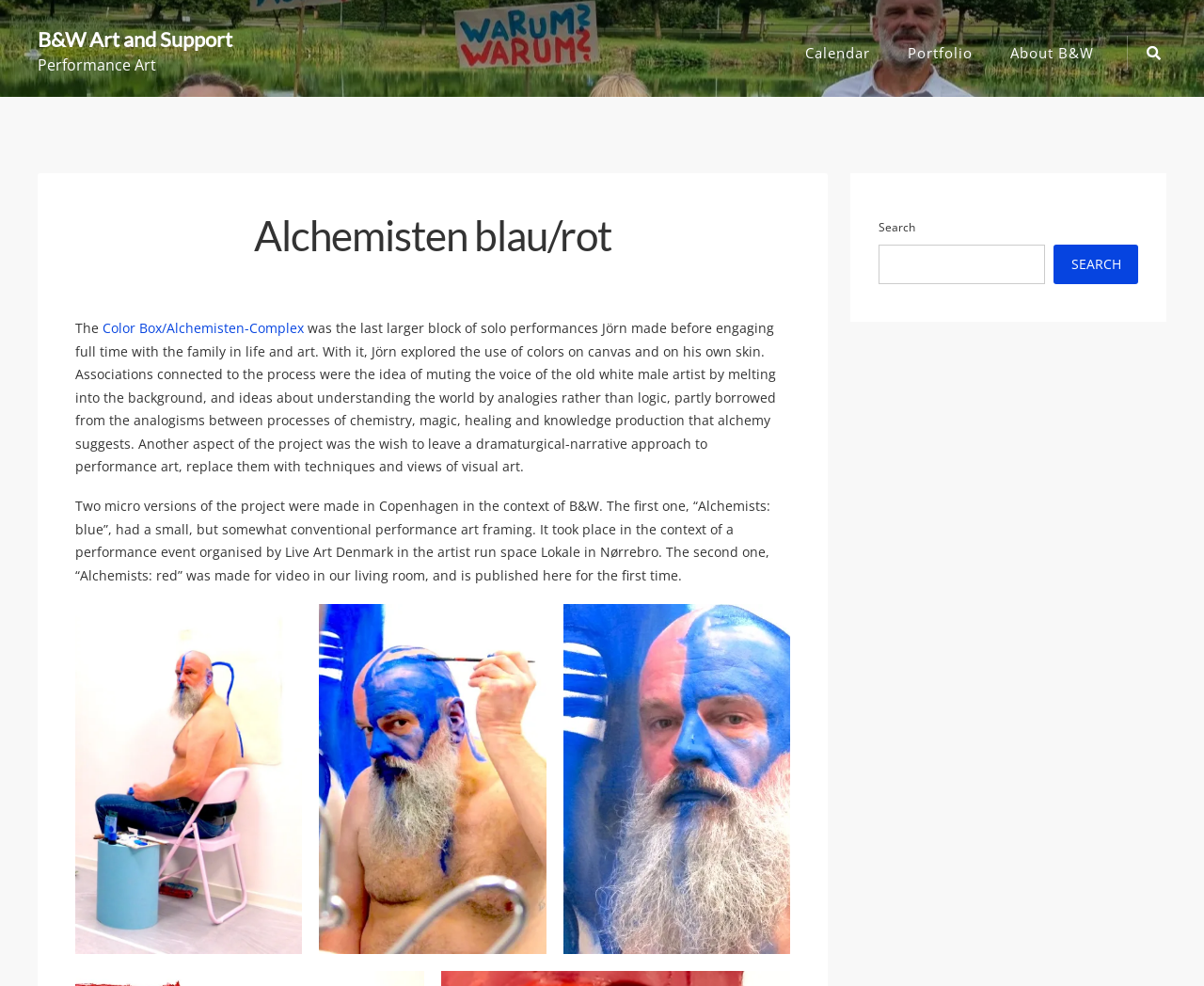Show the bounding box coordinates of the element that should be clicked to complete the task: "Search the website".

None